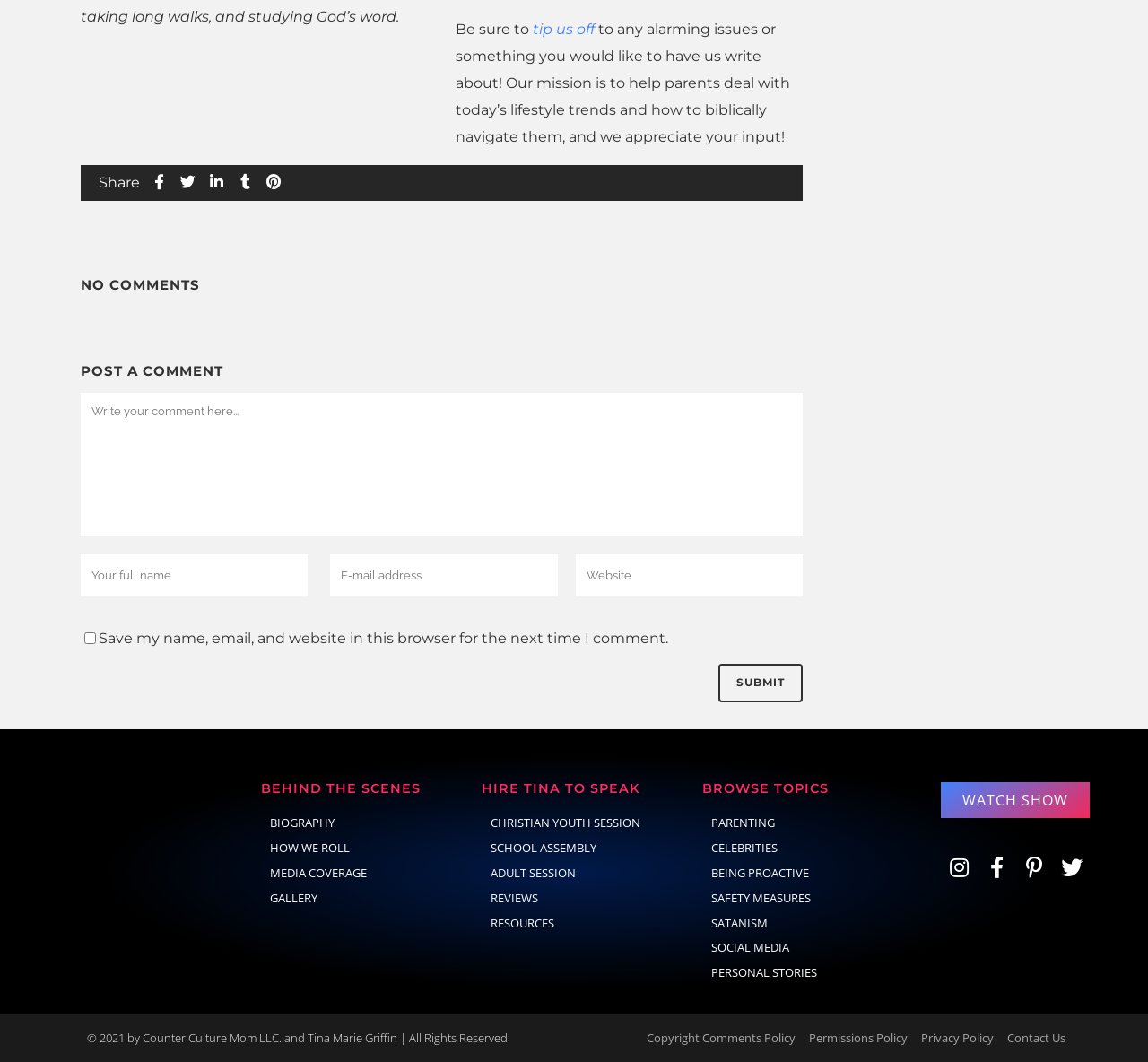Locate the bounding box coordinates of the area you need to click to fulfill this instruction: 'submit'. The coordinates must be in the form of four float numbers ranging from 0 to 1: [left, top, right, bottom].

[0.626, 0.625, 0.699, 0.661]